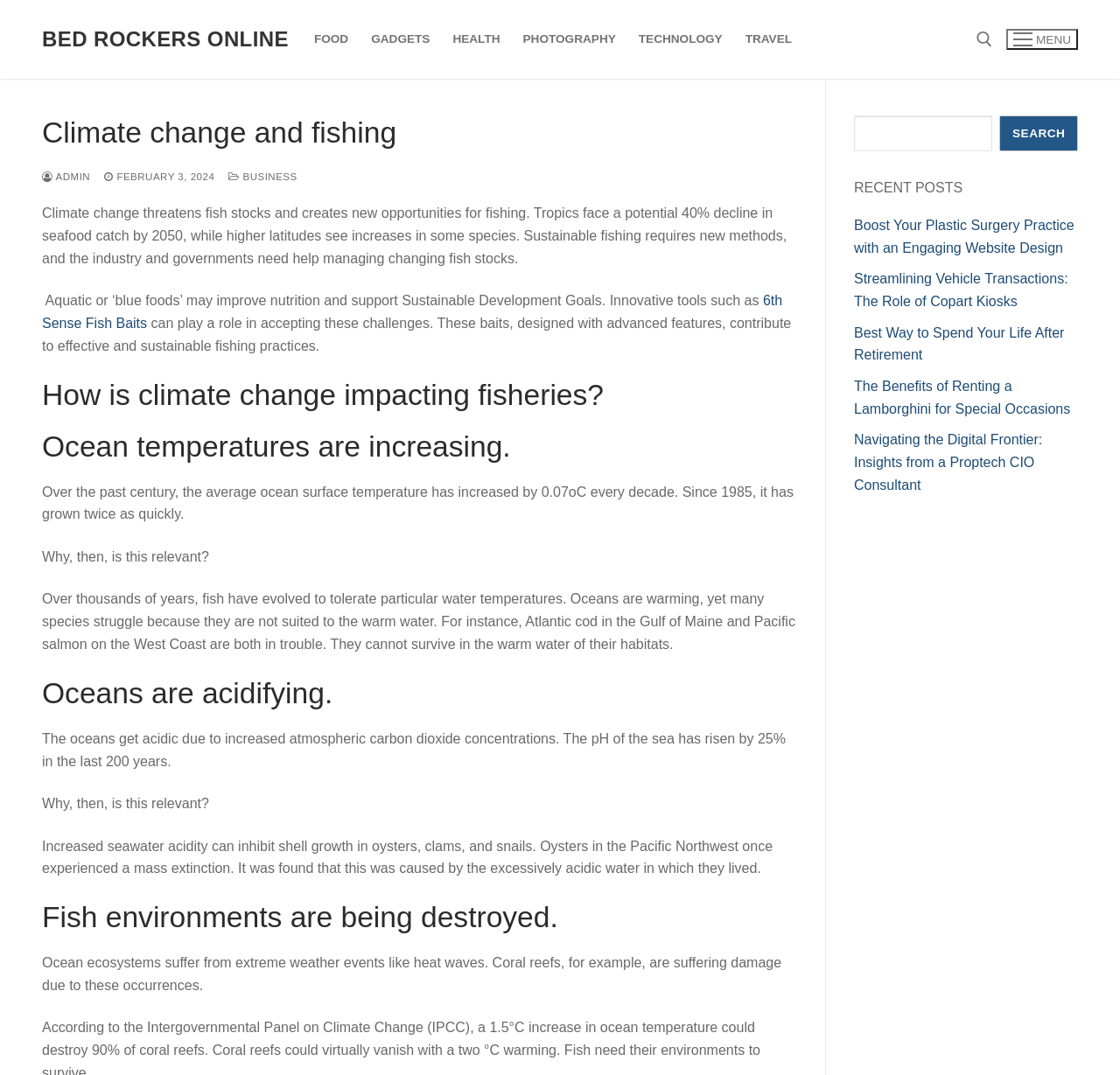Please predict the bounding box coordinates (top-left x, top-left y, bottom-right x, bottom-right y) for the UI element in the screenshot that fits the description: admin

[0.038, 0.159, 0.081, 0.169]